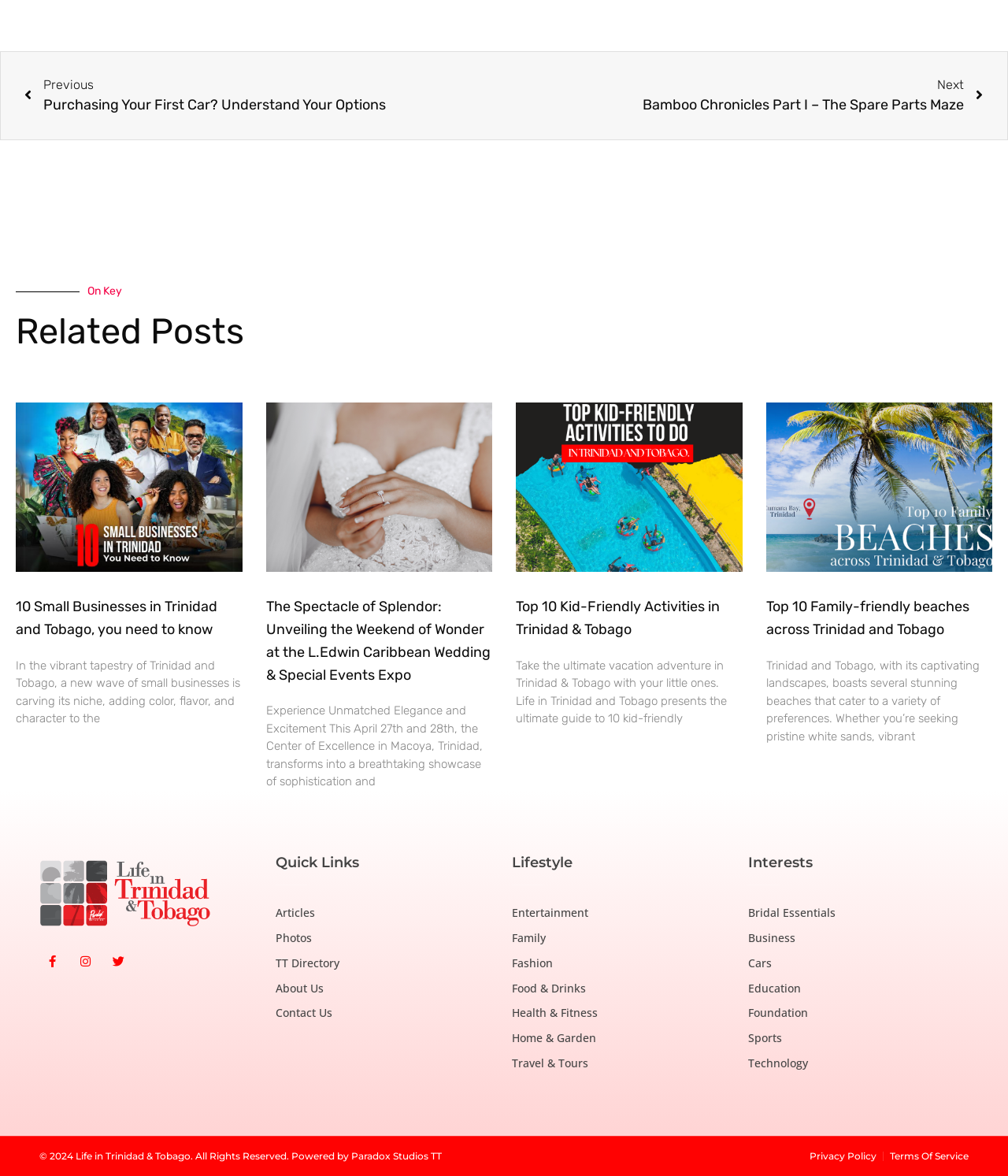How many articles are displayed on this page? From the image, respond with a single word or brief phrase.

4